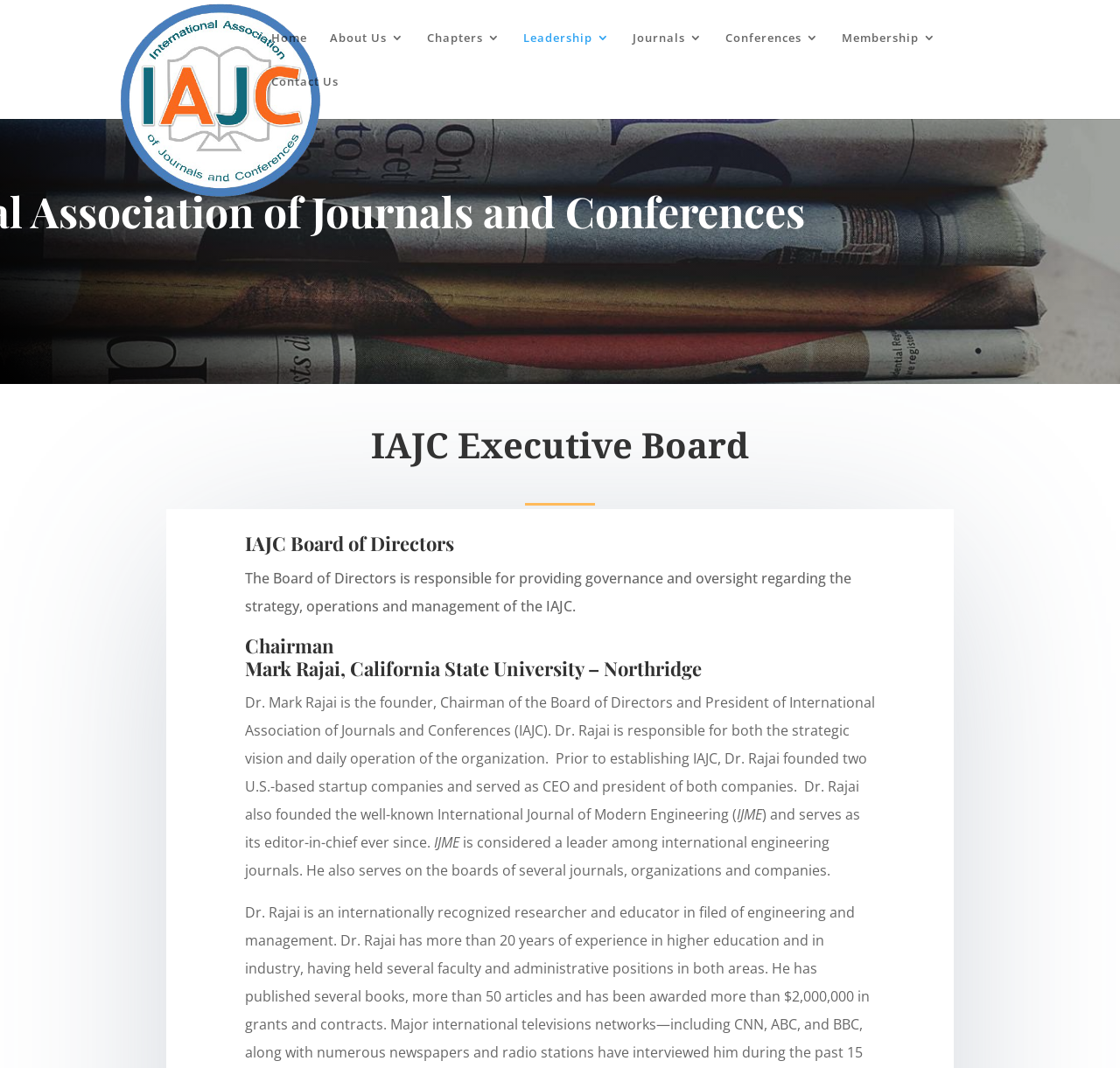Consider the image and give a detailed and elaborate answer to the question: 
Who is the Chairman of the Board of Directors?

The Chairman of the Board of Directors can be found in the heading element that says 'Chairman Mark Rajai, California State University – Northridge'. This heading is located below the text that describes the role of the Board of Directors.